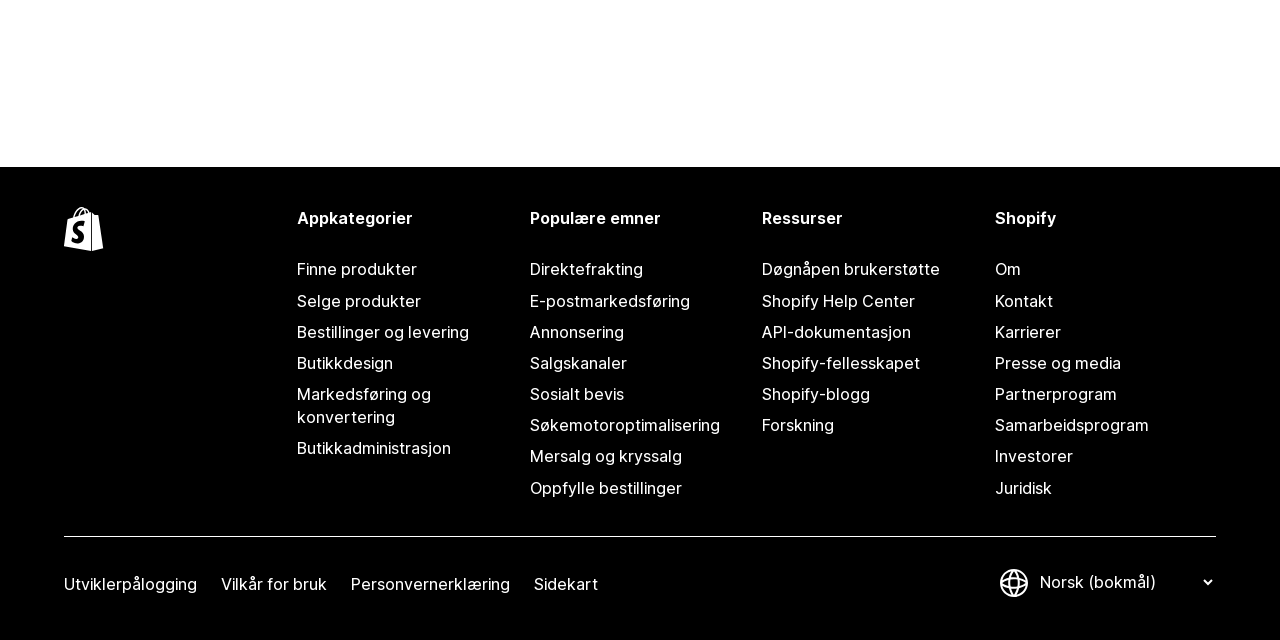From the screenshot, find the bounding box of the UI element matching this description: "Døgnåpen brukerstøtte". Supply the bounding box coordinates in the form [left, top, right, bottom], each a float between 0 and 1.

[0.596, 0.397, 0.768, 0.446]